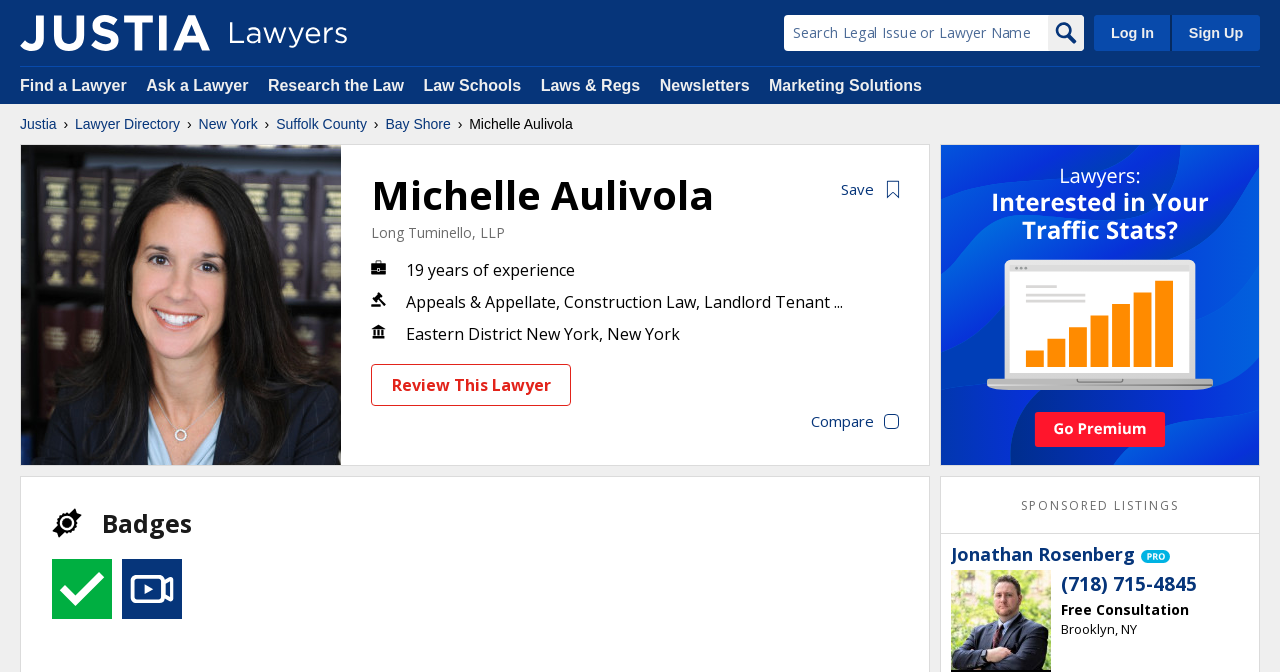What is the phone number of the lawyer?
Identify the answer in the screenshot and reply with a single word or phrase.

(718) 715-4845